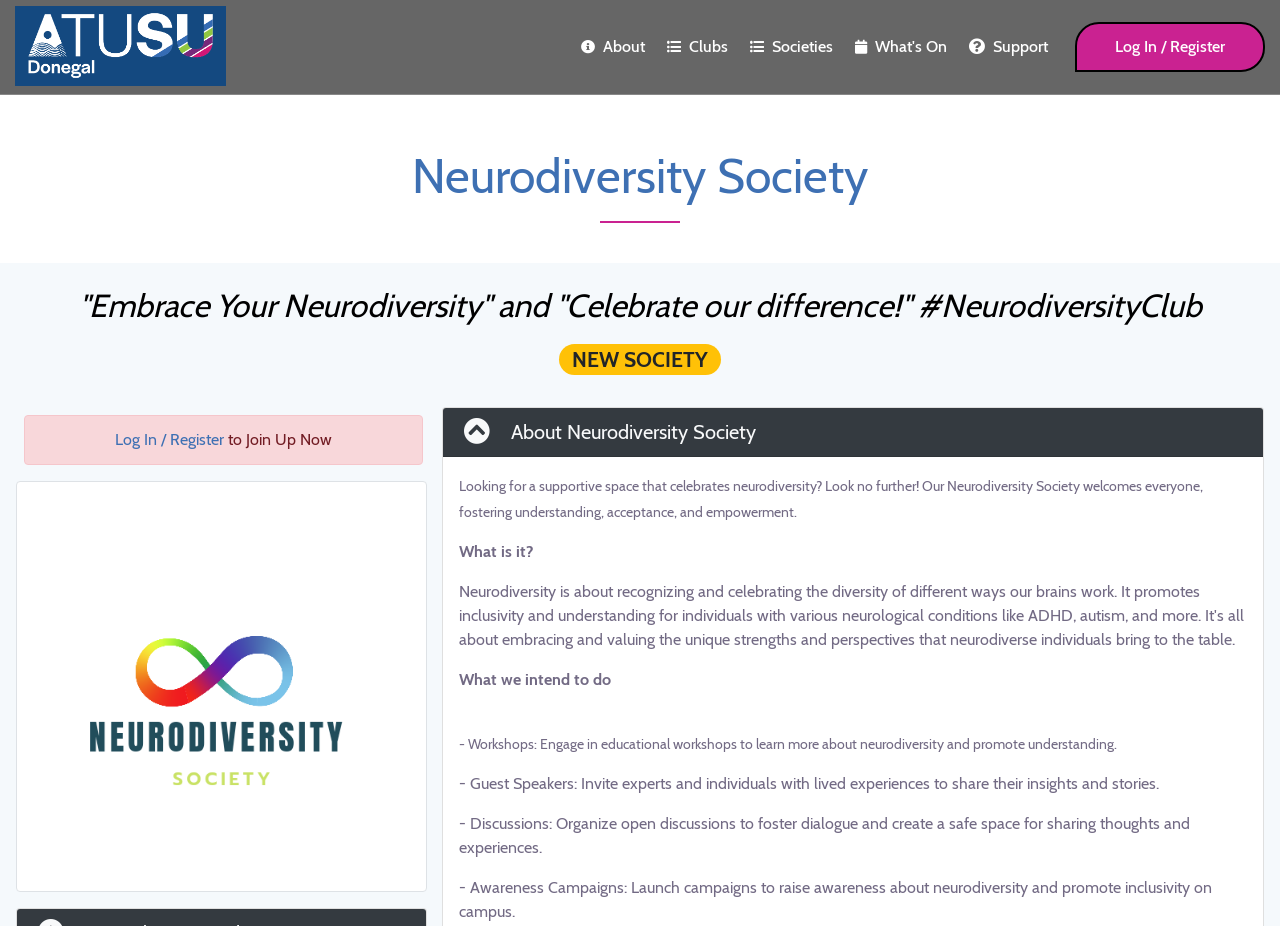Locate the bounding box coordinates of the clickable region to complete the following instruction: "View Neurodiversity Society."

[0.066, 0.16, 0.934, 0.222]